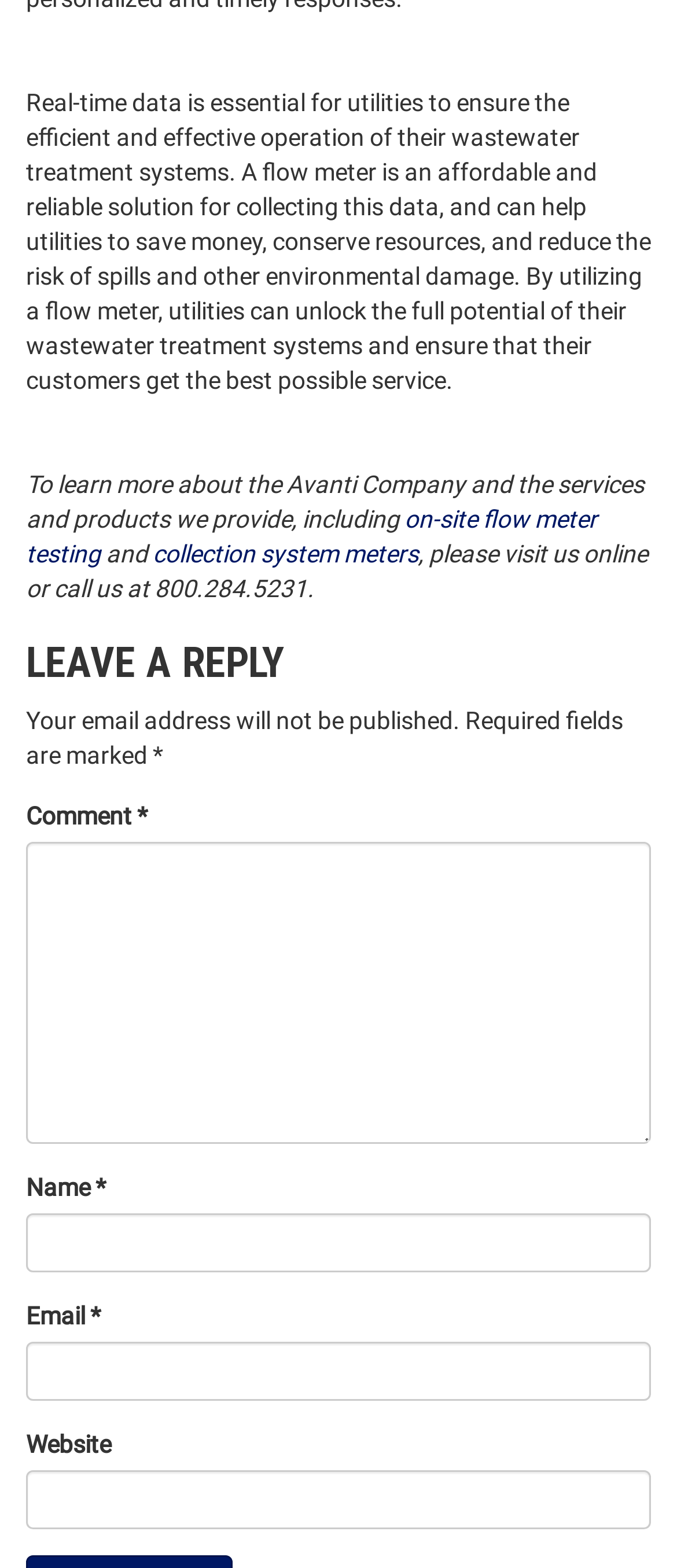Bounding box coordinates should be in the format (top-left x, top-left y, bottom-right x, bottom-right y) and all values should be floating point numbers between 0 and 1. Determine the bounding box coordinate for the UI element described as: parent_node: Email * aria-describedby="email-notes" name="email"

[0.038, 0.856, 0.962, 0.894]